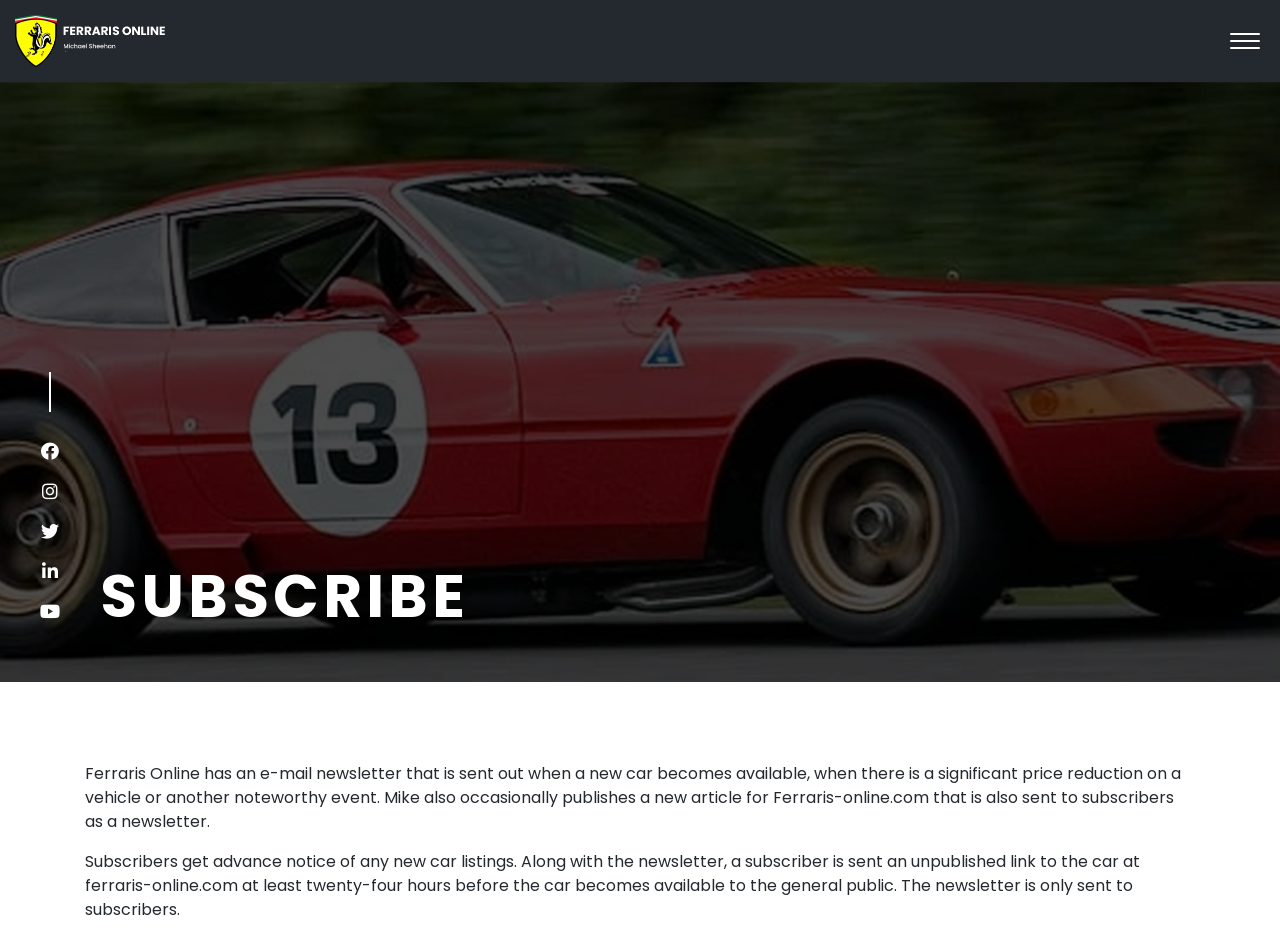Create a detailed description of the webpage's content and layout.

The webpage is about Ferraris Online, a website that offers an e-mail newsletter subscription service. At the top left corner, there is a link to "Ferrari's Onlie" accompanied by an image with the same name. On the top right corner, there is another link. 

On the left side of the page, there are six links stacked vertically, starting from the middle of the page and going downwards. 

Below these links, there is a large heading that reads "SUBSCRIBE" in the middle of the page. 

Below the "SUBSCRIBE" heading, there is a large image that takes up the entire width of the page, titled "Sheehans Ferrari 365gtb4c Competition Daytona". 

Above the image, there are two blocks of text. The first block describes the newsletter service, stating that it sends notifications when a new car becomes available, when there is a significant price reduction, or when another noteworthy event occurs. The second block of text explains the benefits of subscribing, including getting advance notice of new car listings and receiving an unpublished link to the car at least twenty-four hours before it becomes available to the general public.